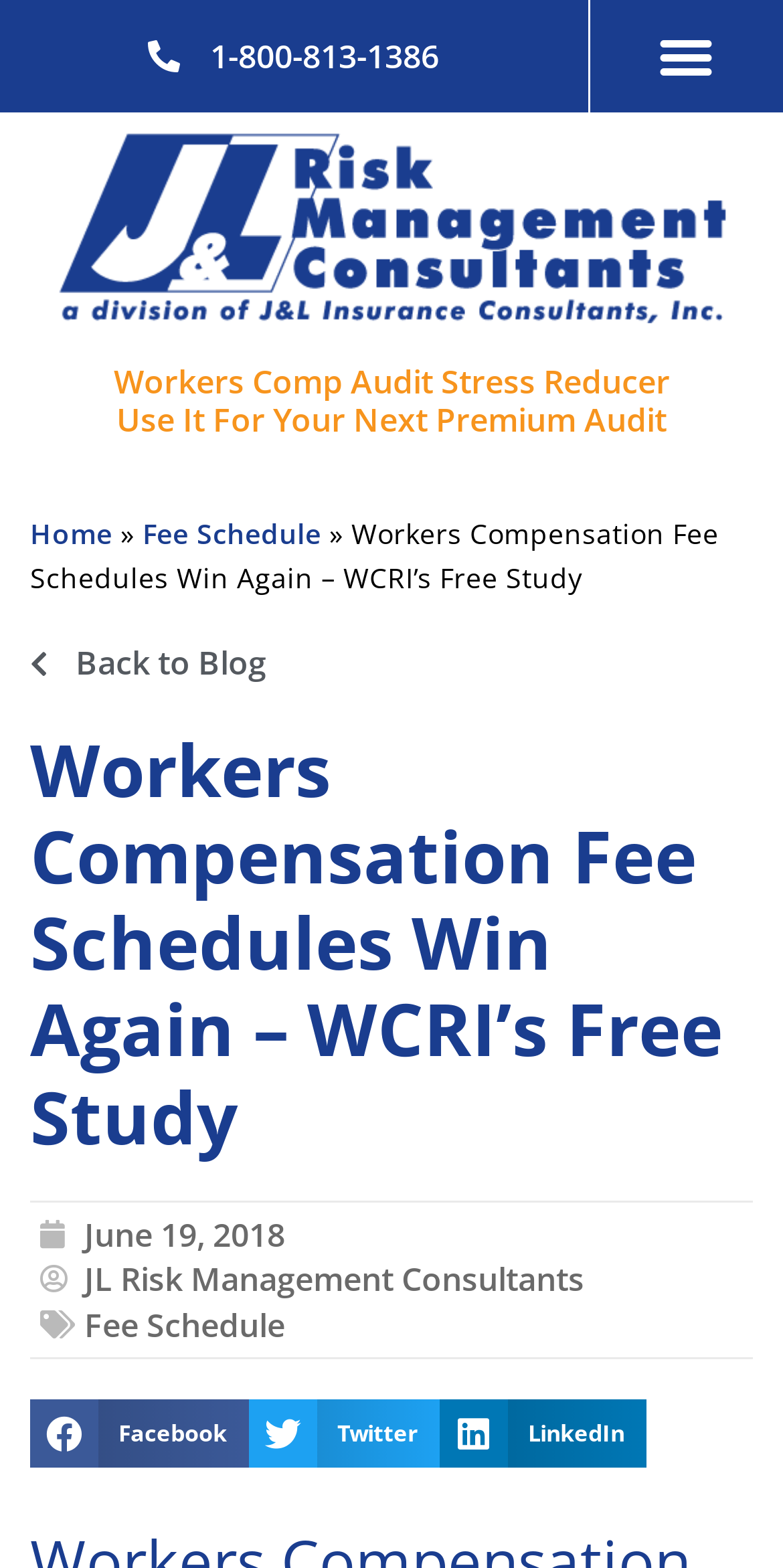Using the provided element description: "June 19, 2018", determine the bounding box coordinates of the corresponding UI element in the screenshot.

[0.051, 0.773, 0.364, 0.802]